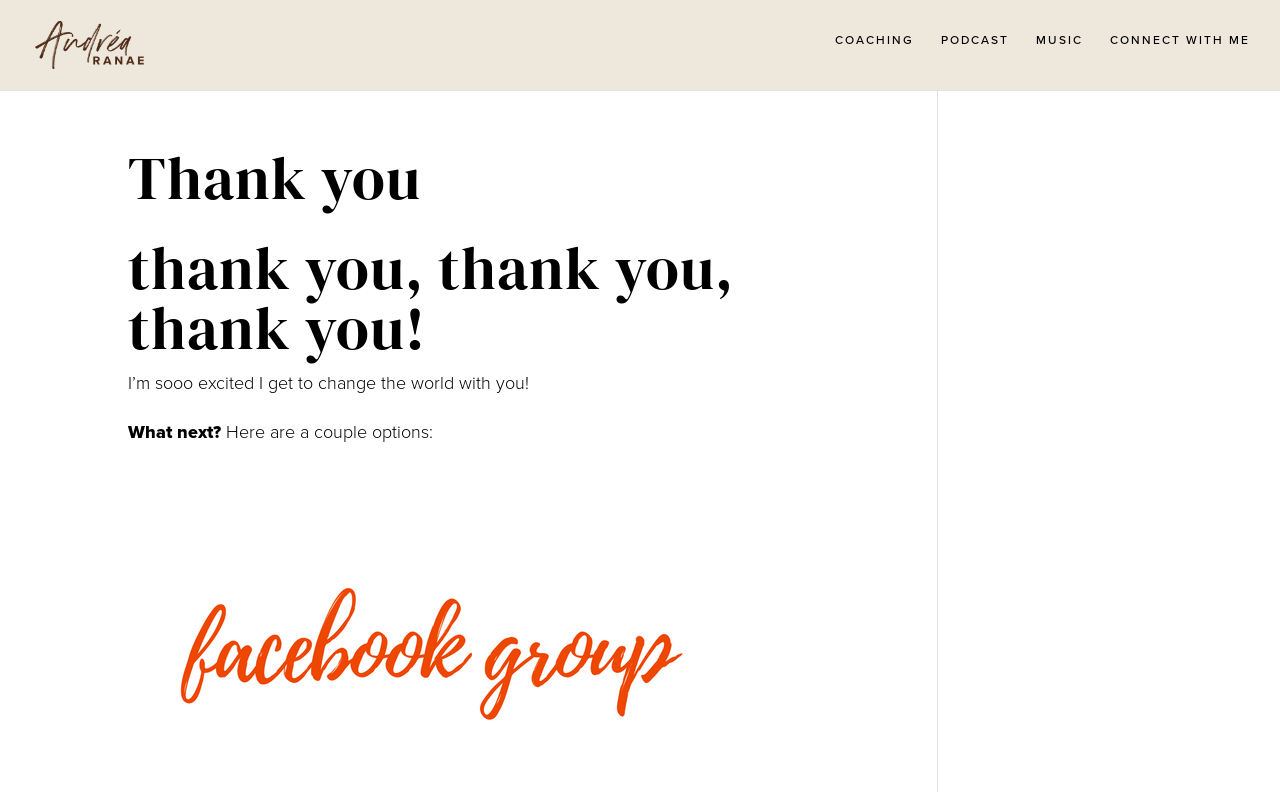What is the purpose of the webpage?
Utilize the image to construct a detailed and well-explained answer.

I analyzed the various elements on the webpage, including the links to 'COACHING', 'PODCAST', and 'MUSIC', and found that they suggest that the webpage is a personal website for Andréa Ranae, possibly showcasing her work and services.